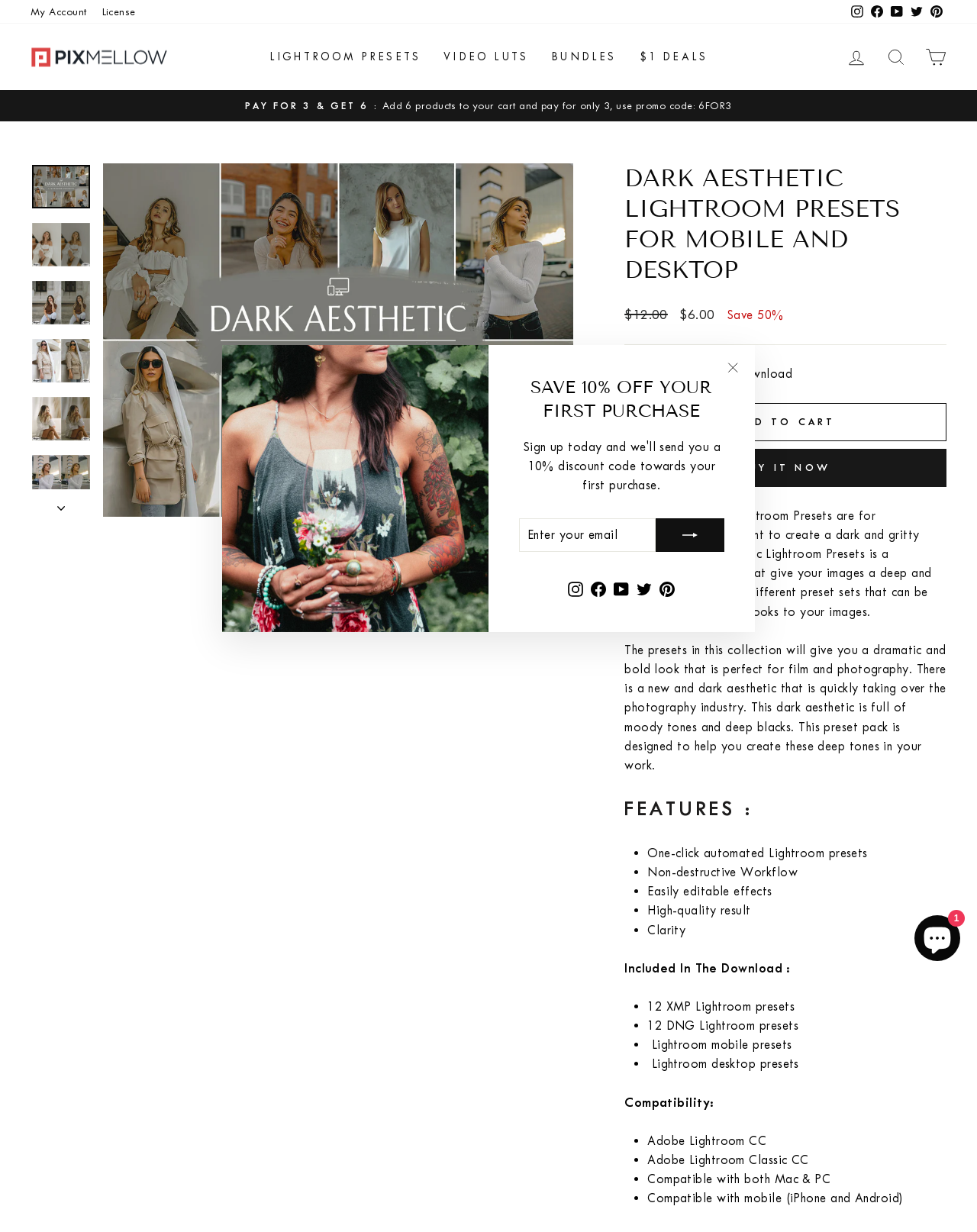Generate a comprehensive caption for the webpage you are viewing.

This webpage is about Dark Aesthetic Lightroom Presets, which are designed for photographers who want to create a dark and gritty look. At the top of the page, there are several links to social media platforms, including Instagram, Facebook, YouTube, Twitter, and Pinterest. Below these links, there is a navigation menu with options such as LIGHTROOM PRESETS, VIDEO LUTS, BUNDLES, and $1 DEALS.

On the left side of the page, there is a promotional banner that offers a 10% discount on the first purchase for subscribers. Below this banner, there is a section that showcases the Dark Aesthetic Lightroom Presets, with a heading and a brief description. This section also includes an image of the presets and a call-to-action button to add them to the cart.

On the right side of the page, there is a section that displays the features of the presets, including one-click automated Lightroom presets, non-destructive workflow, easily editable effects, and high-quality results. Below this section, there is a description of the presets, explaining that they are designed to give images a deep and dark mood, with different preset sets that can be used to add different looks.

At the bottom of the page, there are several links to related products, including dark aesthetic presets, lightroom dark aesthetic, and dark moody presets. There is also a button to buy the presets now.